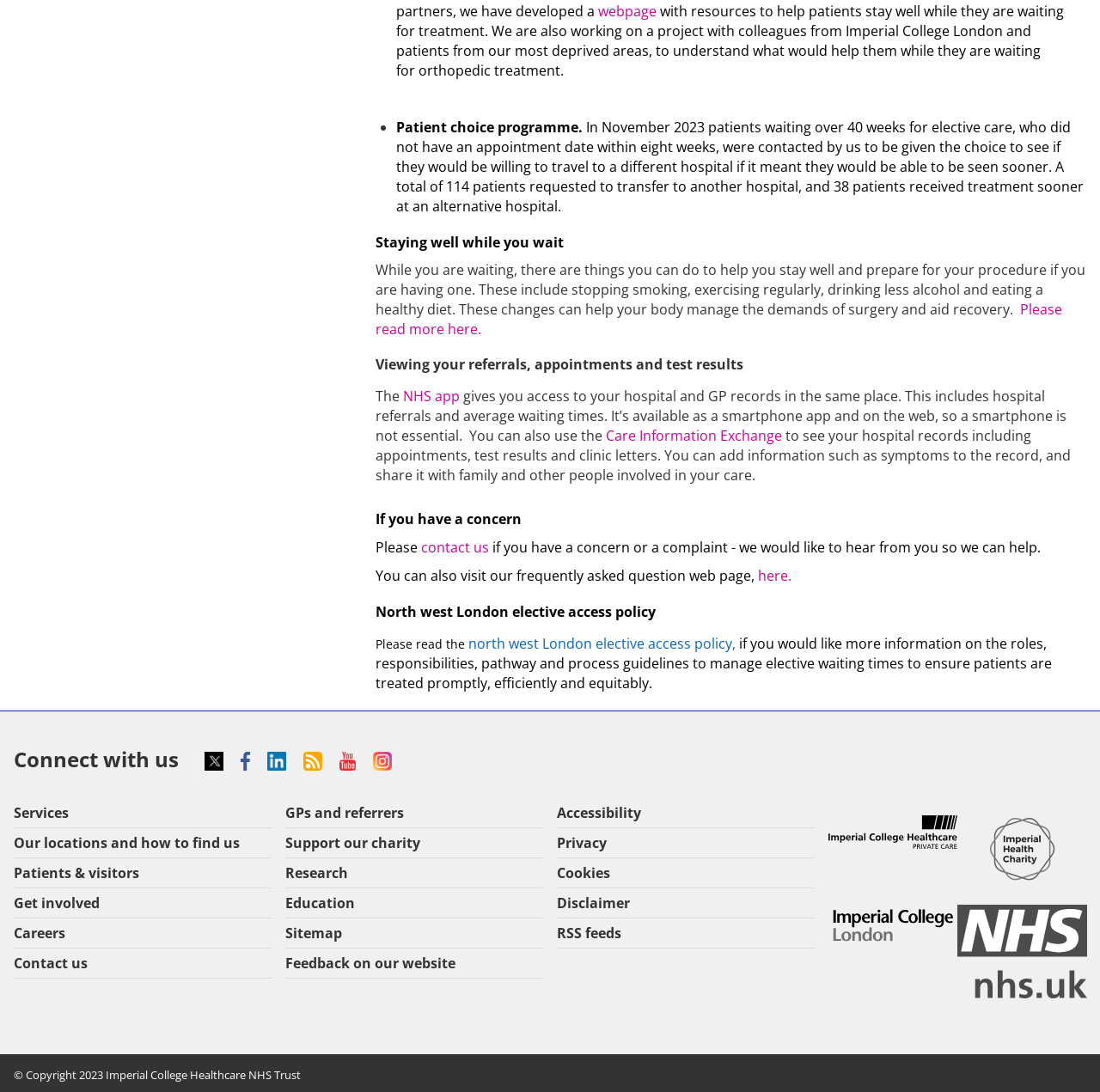How can patients access their hospital and GP records?
Analyze the image and provide a thorough answer to the question.

According to the text, the NHS app gives patients access to their hospital and GP records in the same place. This includes hospital referrals and average waiting times. Additionally, patients can also use the Care Information Exchange to see their hospital records including appointments, test results, and clinic letters.